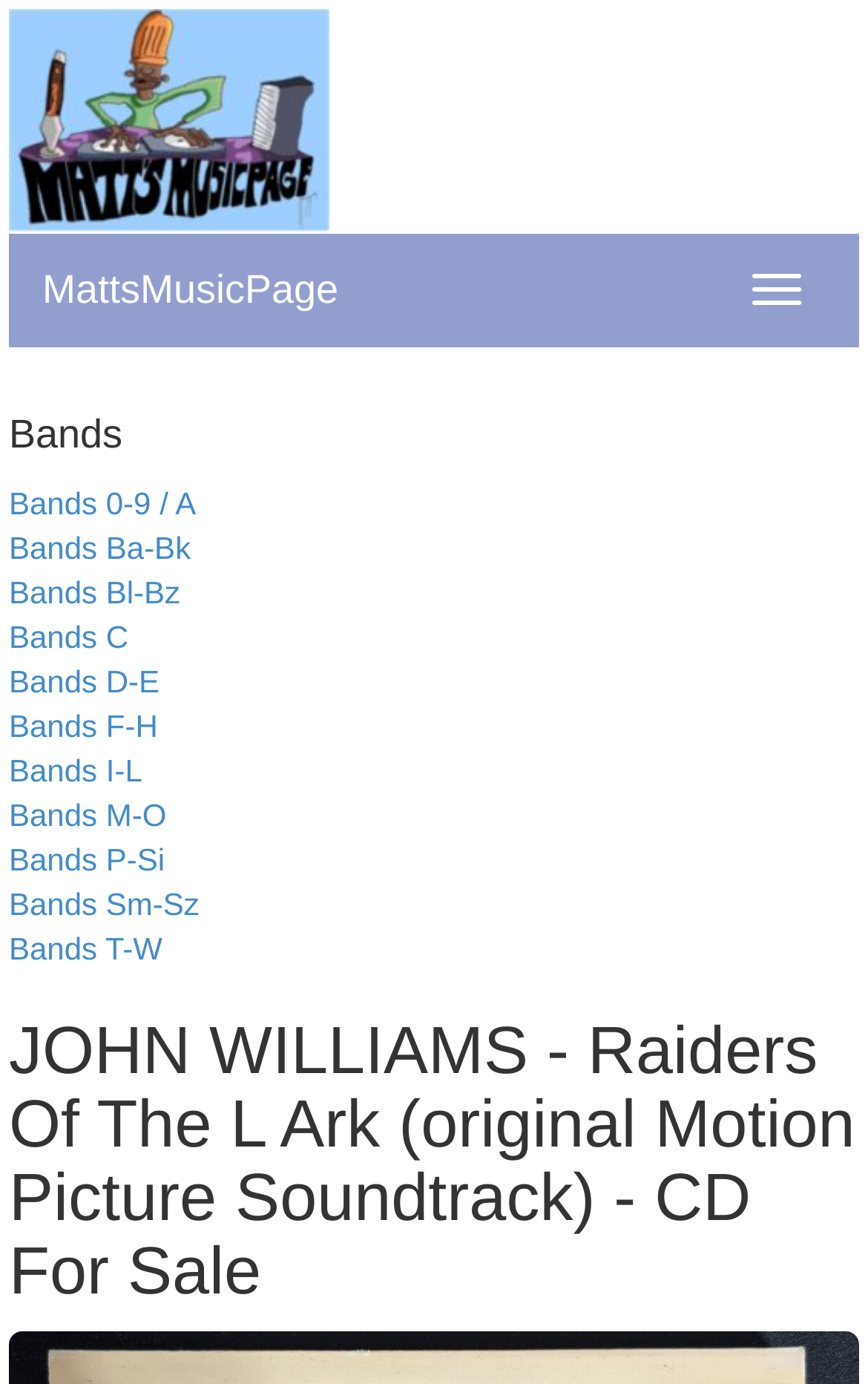Is there a navigation toggle button?
Please answer the question with a single word or phrase, referencing the image.

Yes